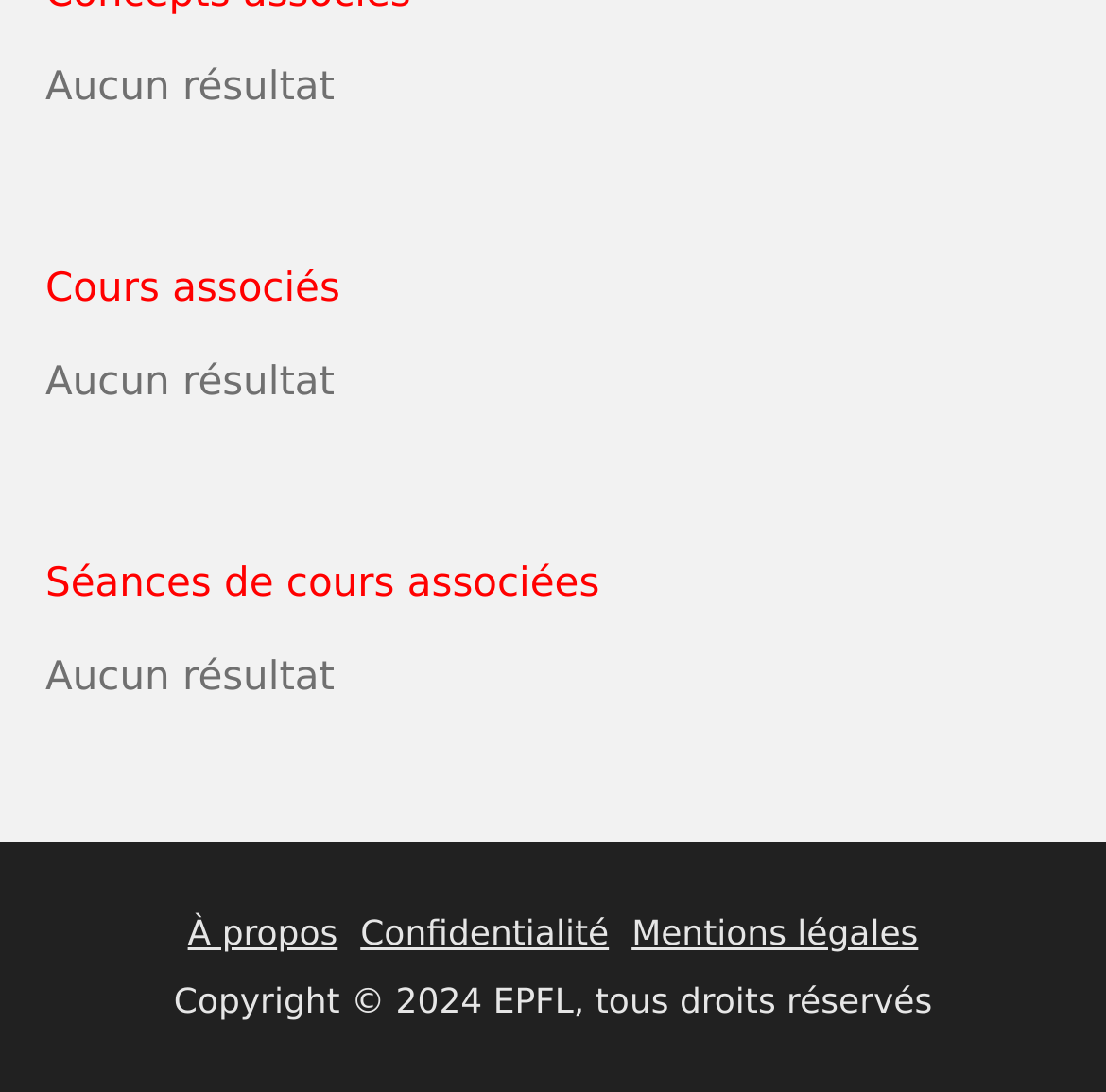Answer the question in a single word or phrase:
What is the copyright year?

2024